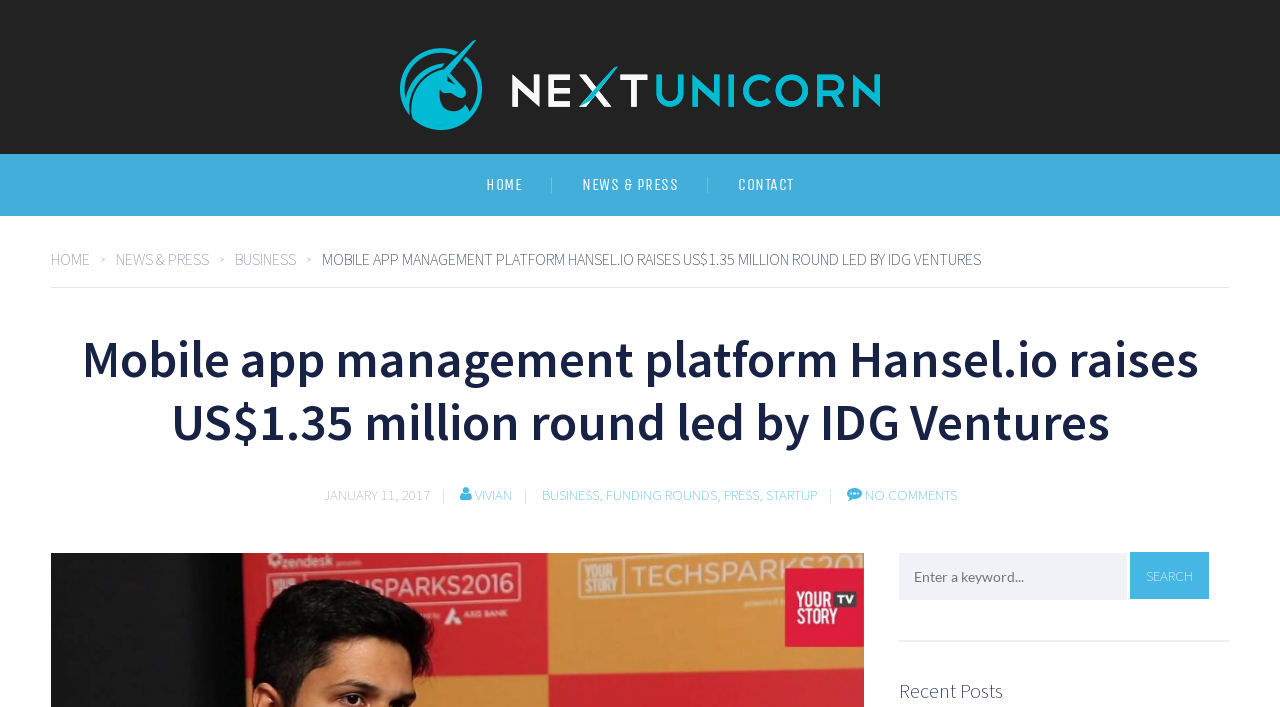Given the element description "name="s" placeholder="Enter a keyword..."", identify the bounding box of the corresponding UI element.

[0.702, 0.782, 0.88, 0.849]